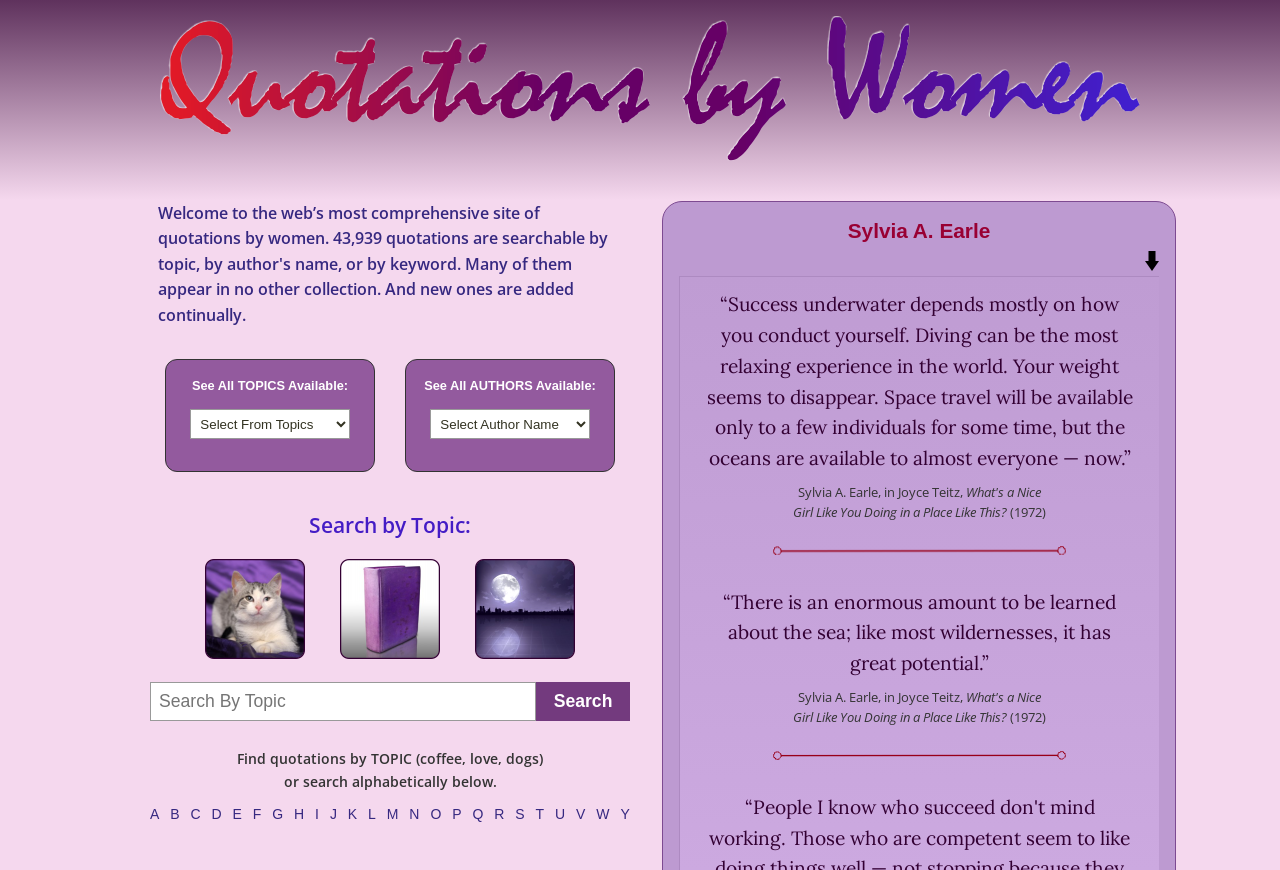What is the name of the author whose quotations are displayed on this webpage?
Could you answer the question in a detailed manner, providing as much information as possible?

The answer can be found in the heading that says 'Sylvia A. Earle' and also in the blockquote sections where her quotations are displayed.